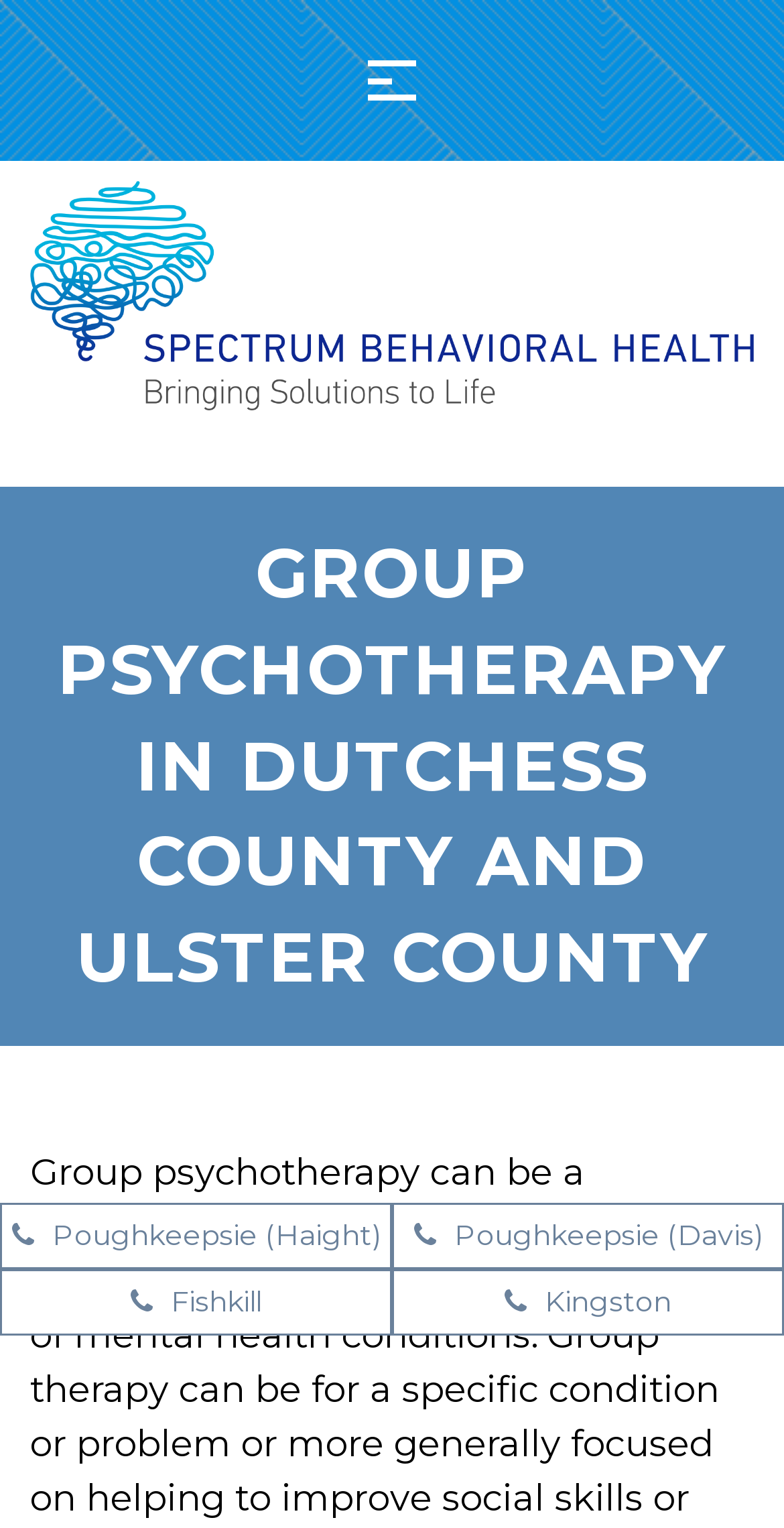Based on the visual content of the image, answer the question thoroughly: What type of therapy is mentioned?

I inferred the type of therapy mentioned by looking at the heading element with the text 'GROUP PSYCHOTHERAPY IN DUTCHESS COUNTY AND ULSTER COUNTY', which suggests that the webpage is about group psychotherapy.